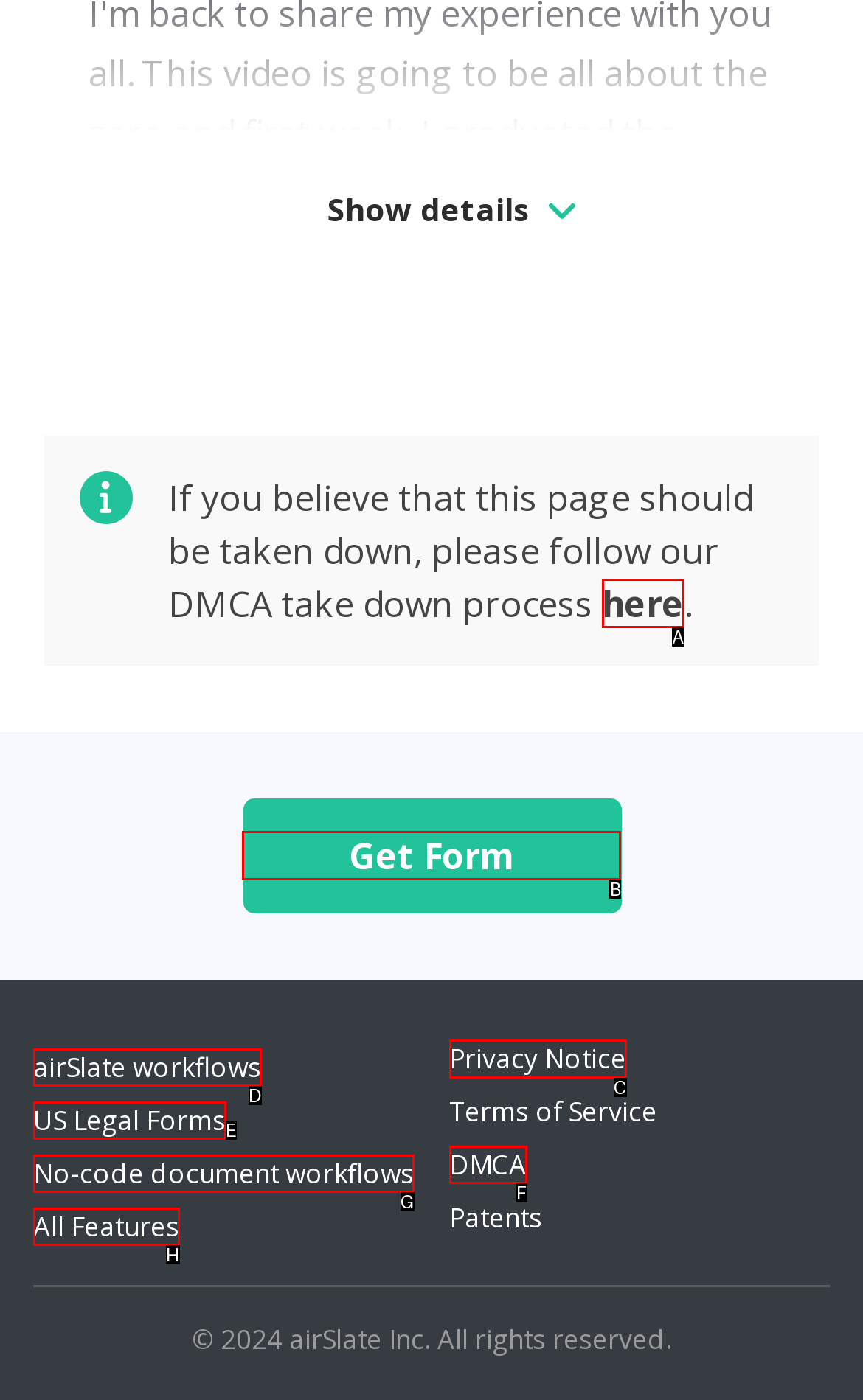Determine the correct UI element to click for this instruction: View the Privacy Notice. Respond with the letter of the chosen element.

C